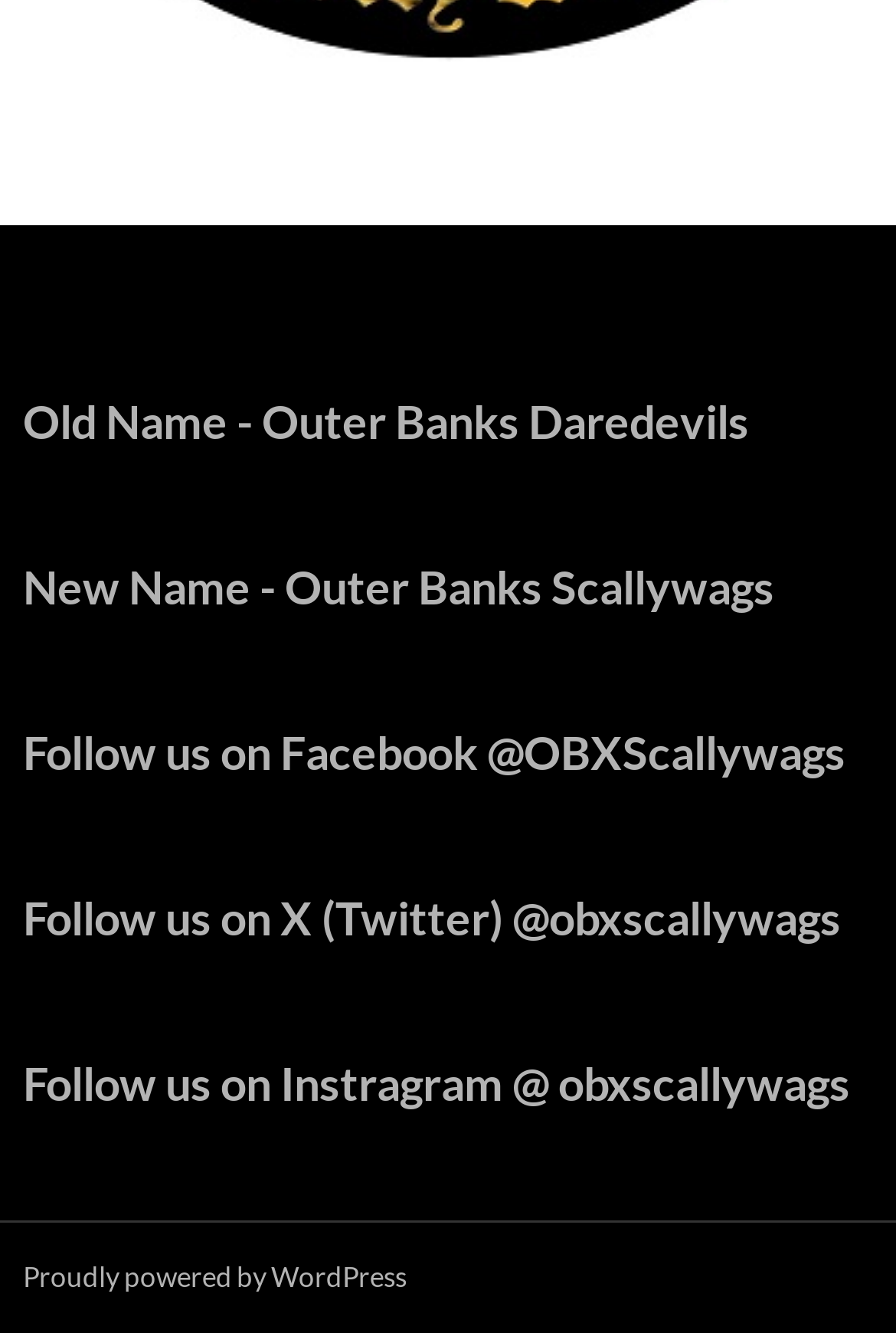Give a one-word or short phrase answer to the question: 
How many headings are on the webpage?

5